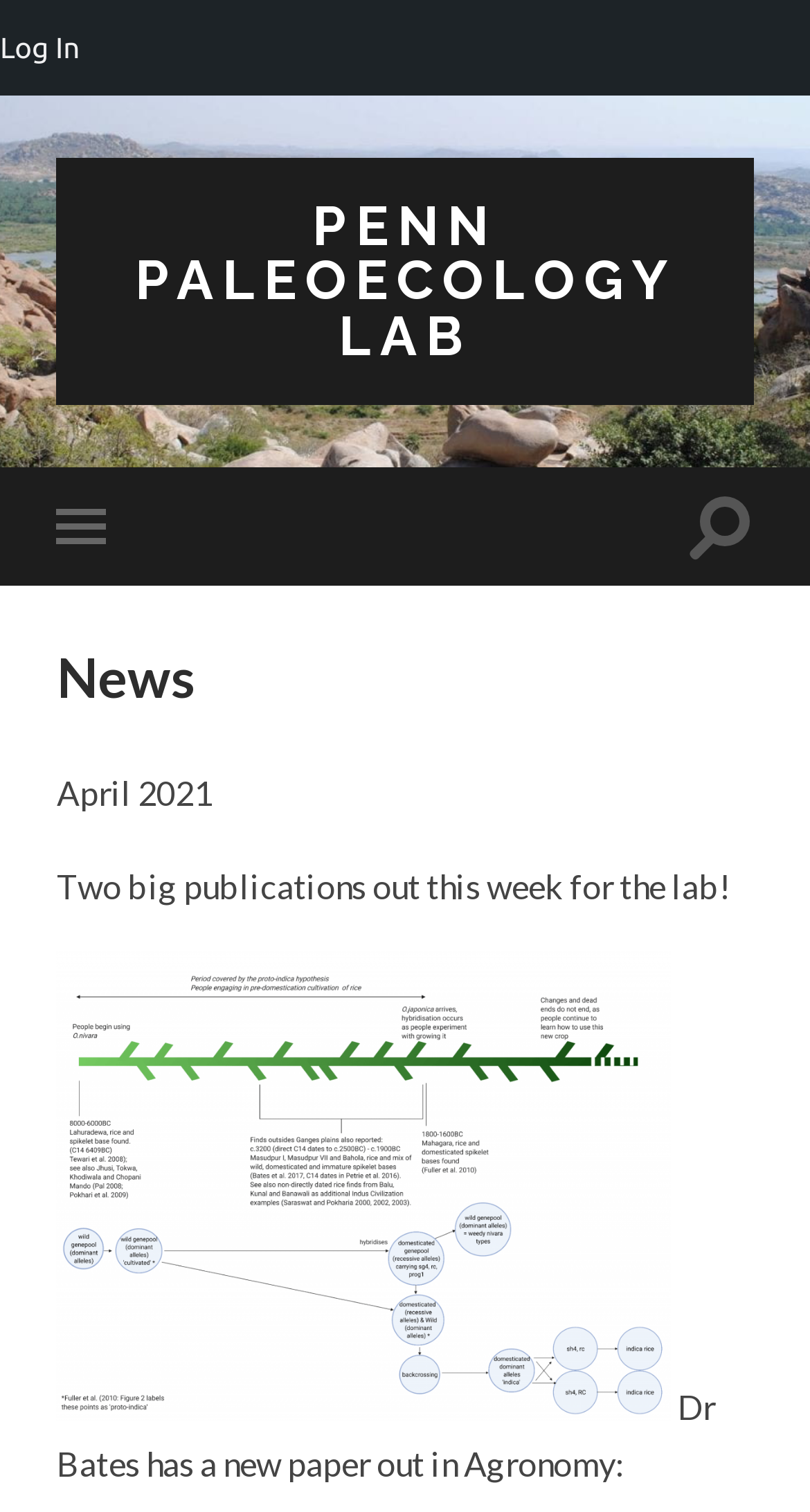Answer in one word or a short phrase: 
What is the name of the lab?

Penn Paleoecology Lab